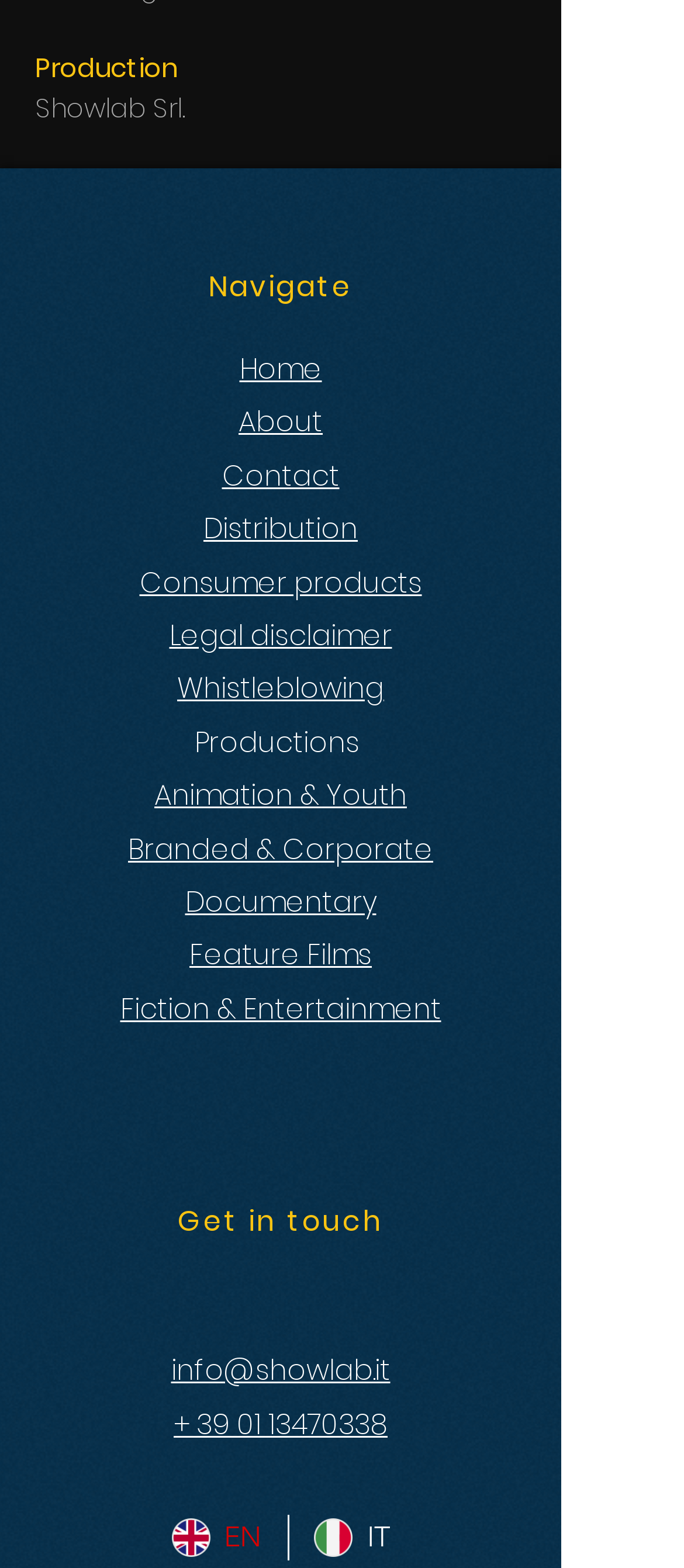How many links are there in the navigation menu?
Kindly offer a comprehensive and detailed response to the question.

The navigation menu is located at the top of the webpage, and it contains links with the text 'Home', 'About', 'Contact', 'Distribution', 'Consumer products', 'Legal disclaimer', and 'Whistleblowing'. By counting these links, we can determine that there are 7 links in the navigation menu.